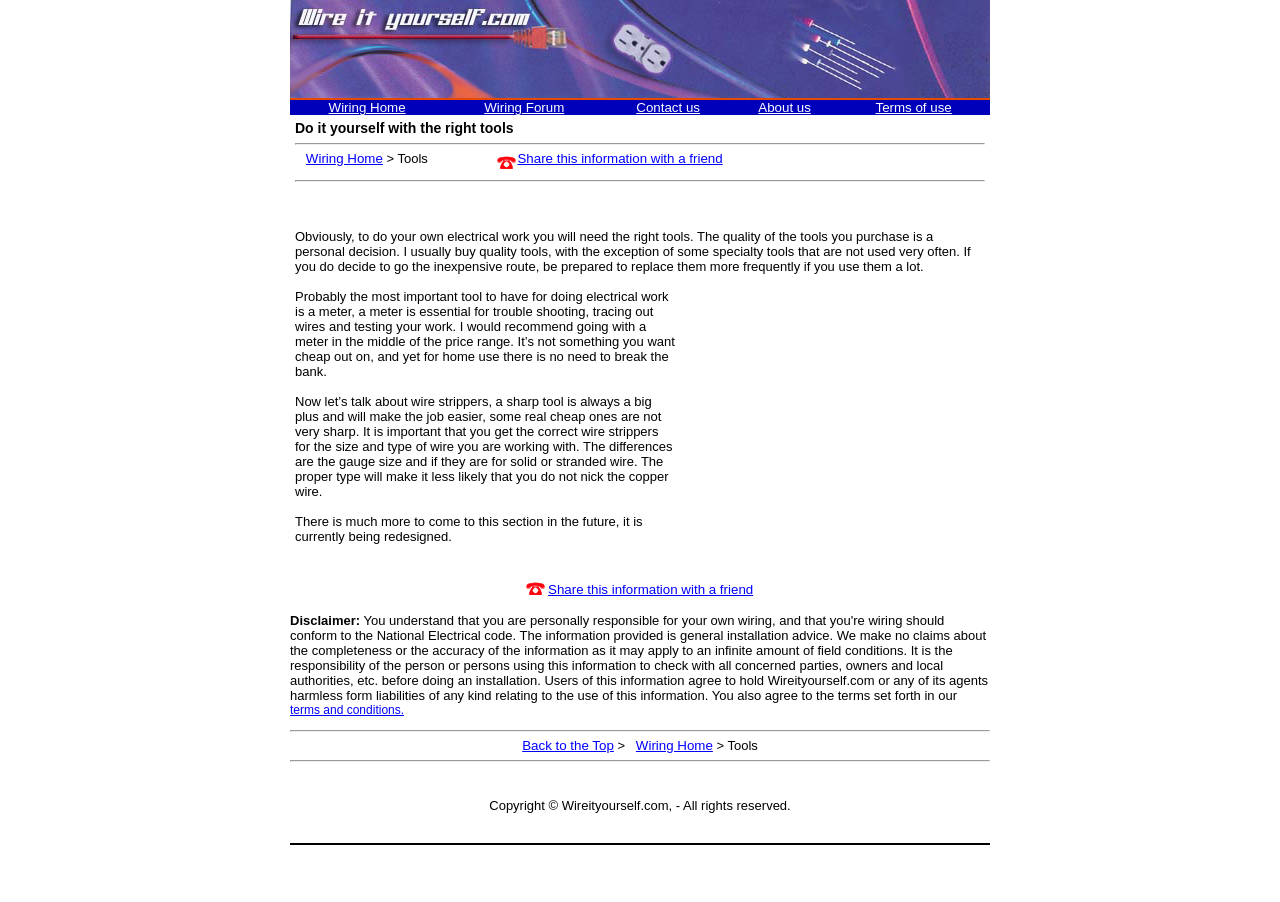Using a single word or phrase, answer the following question: 
What is the purpose of a meter in electrical work?

Trouble shooting and testing